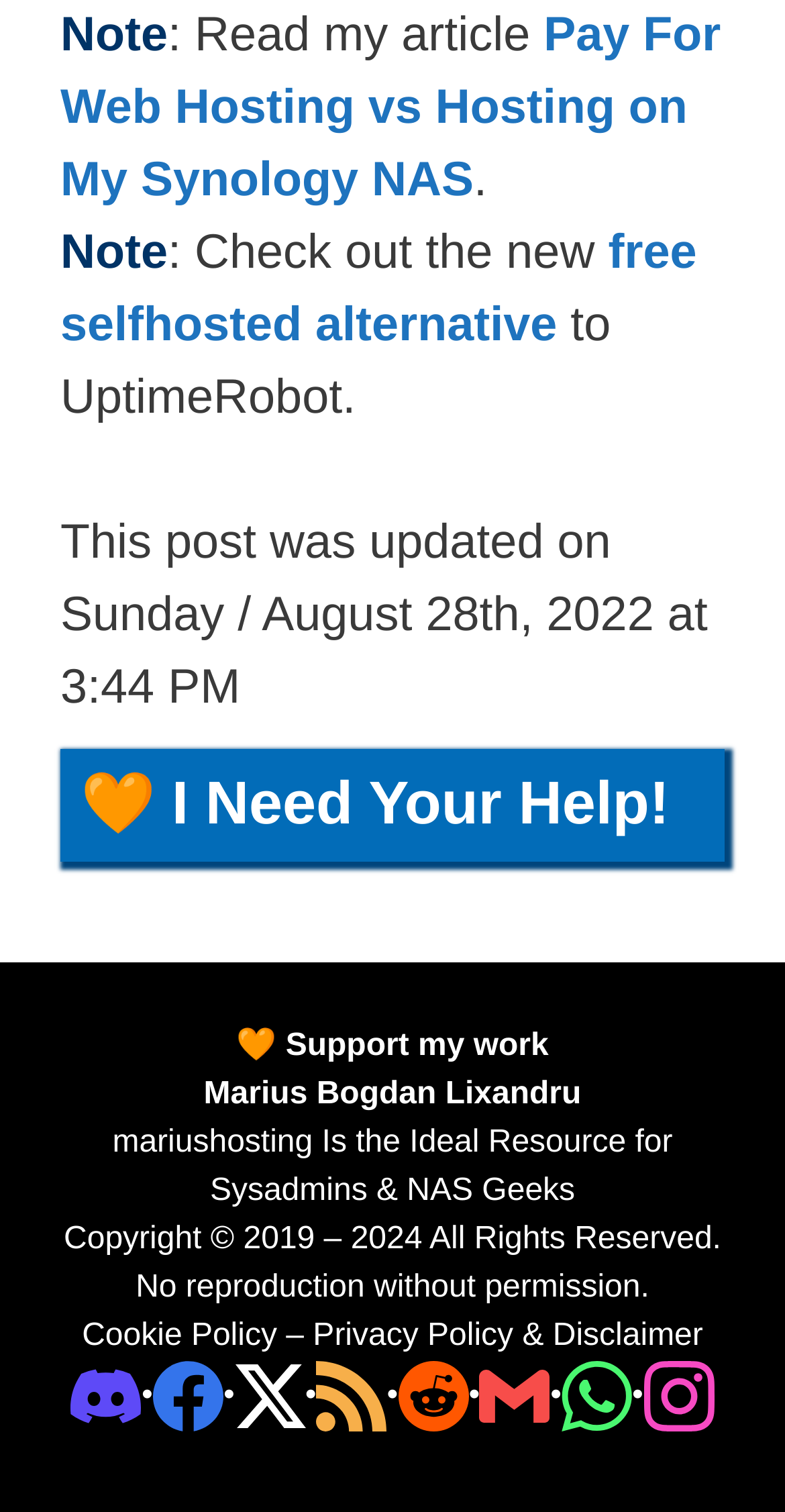Identify the bounding box coordinates of the part that should be clicked to carry out this instruction: "Check out the free selfhosted alternative".

[0.077, 0.149, 0.888, 0.233]